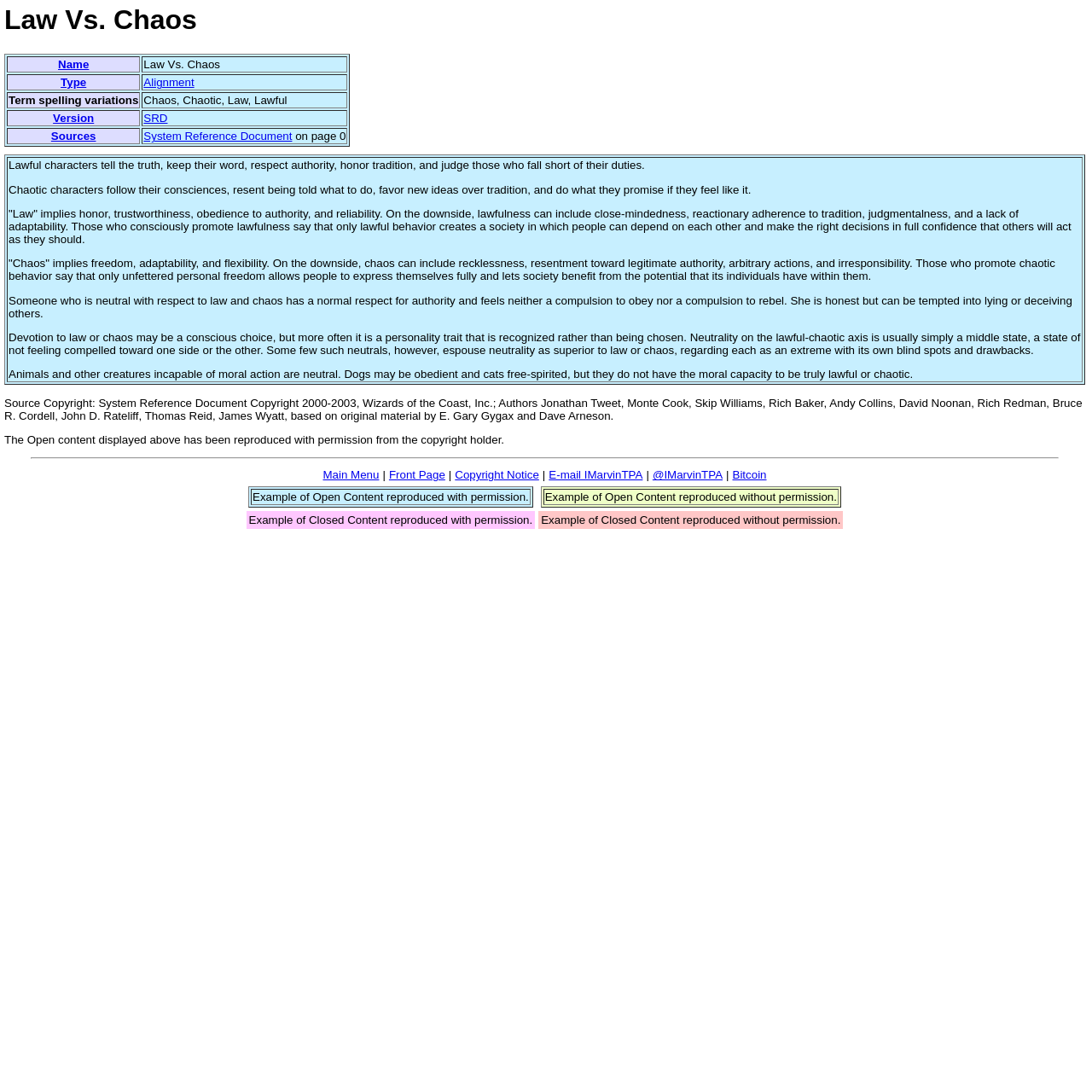Explain the webpage's layout and main content in detail.

The webpage is about the concept of Law Vs. Chaos, a philosophical and moral alignment system. At the top, there is a heading with the title "Law Vs. Chaos". Below the title, there is a table with four rows, each containing information about a specific aspect of Law Vs. Chaos, including Name, Type, Term spelling variations, and Version. Each row has a row header and a grid cell with corresponding information.

Following the table, there is a block of text that explains the concept of Law Vs. Chaos in detail, describing the characteristics of lawful and chaotic individuals, as well as those who are neutral. This text is quite lengthy and provides a thorough understanding of the subject.

Below the explanatory text, there is a copyright notice stating that the content is from the System Reference Document, copyrighted by Wizards of the Coast, Inc.

Further down, there is a horizontal separator, followed by a menu bar with links to the Main Menu, Front Page, Copyright Notice, and other options.

On the right side of the menu bar, there is another table with two rows, each containing examples of open and closed content reproduced with and without permission. These examples are presented in a nested table structure.

Overall, the webpage provides a comprehensive explanation of the Law Vs. Chaos concept, along with examples and copyright information.